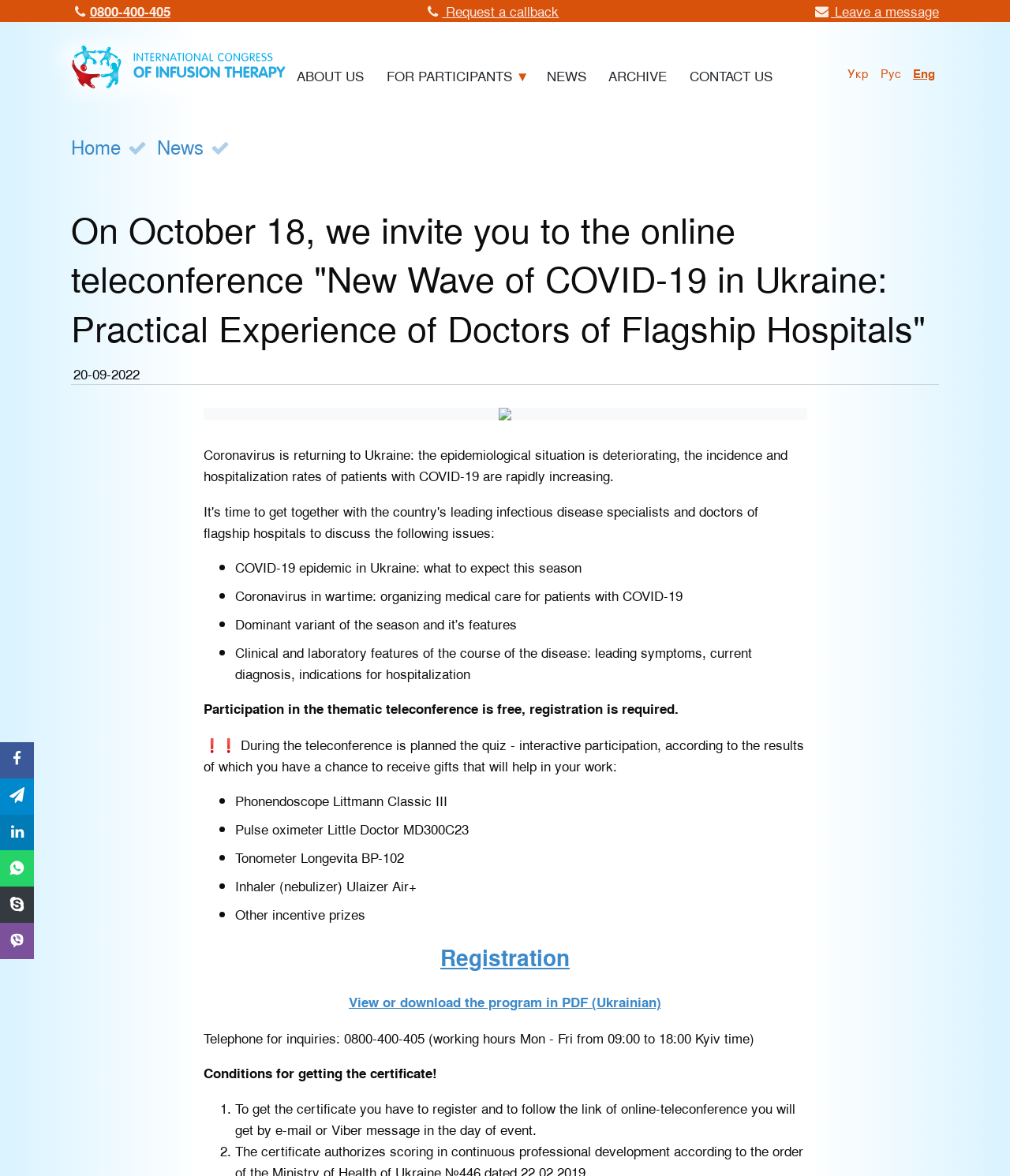What is the first step to get the certificate?
Answer the question with a single word or phrase, referring to the image.

Register and follow the link